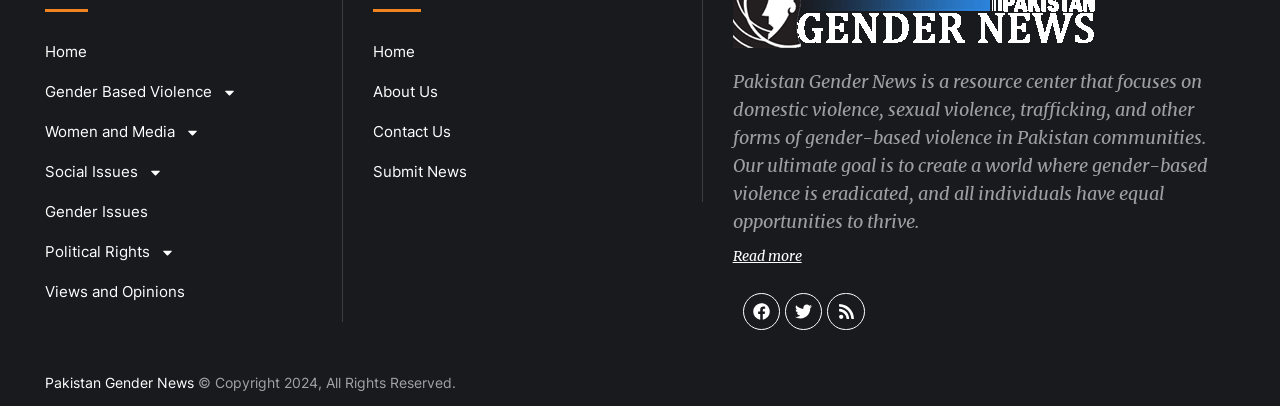What is the ultimate goal of Pakistan Gender News?
Using the information from the image, give a concise answer in one word or a short phrase.

Eradicate gender-based violence